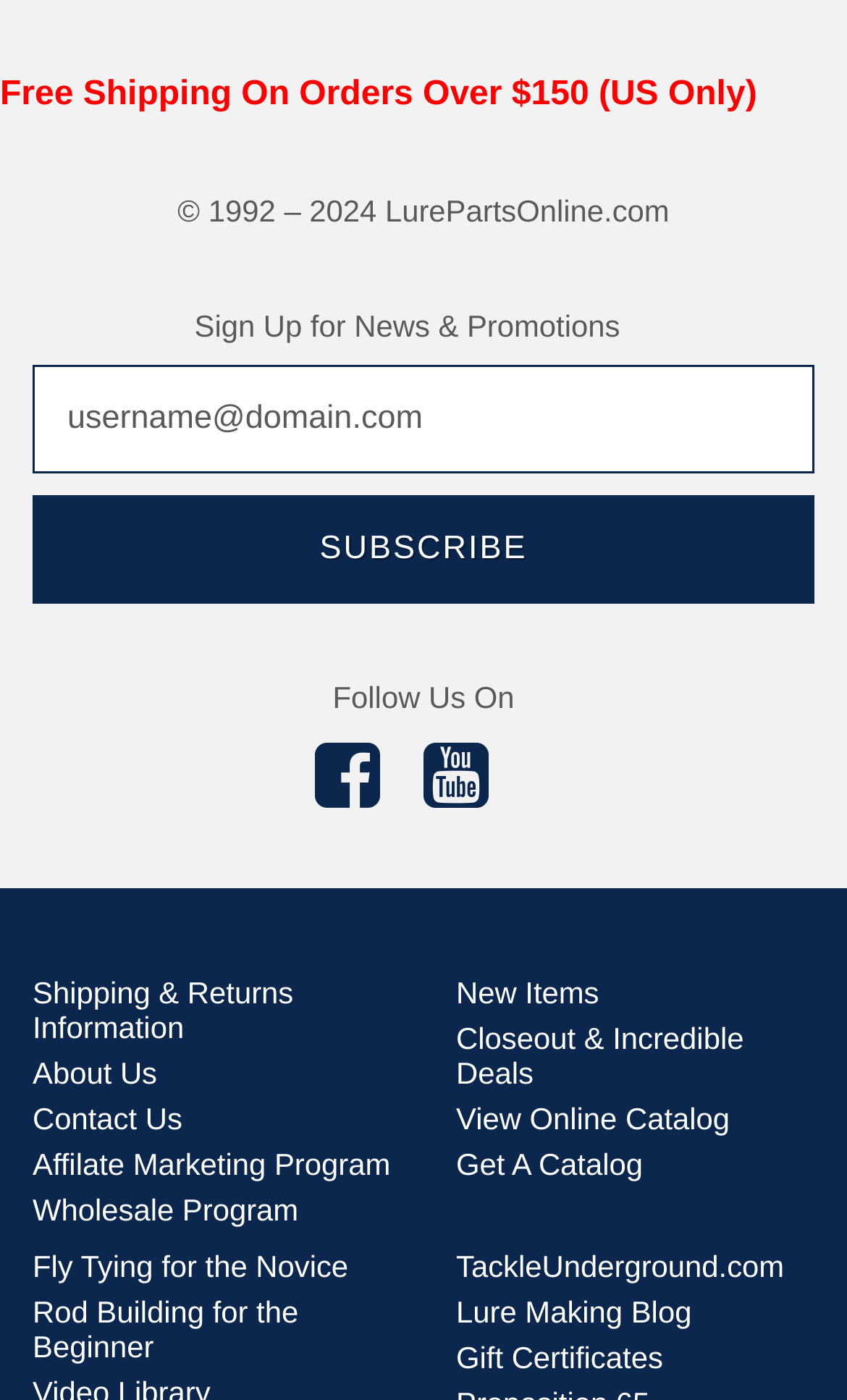Using the elements shown in the image, answer the question comprehensively: What social media platforms can be followed?

The webpage has links '' and '' which are commonly used icons for Facebook and Instagram respectively, indicating that the website can be followed on these social media platforms.